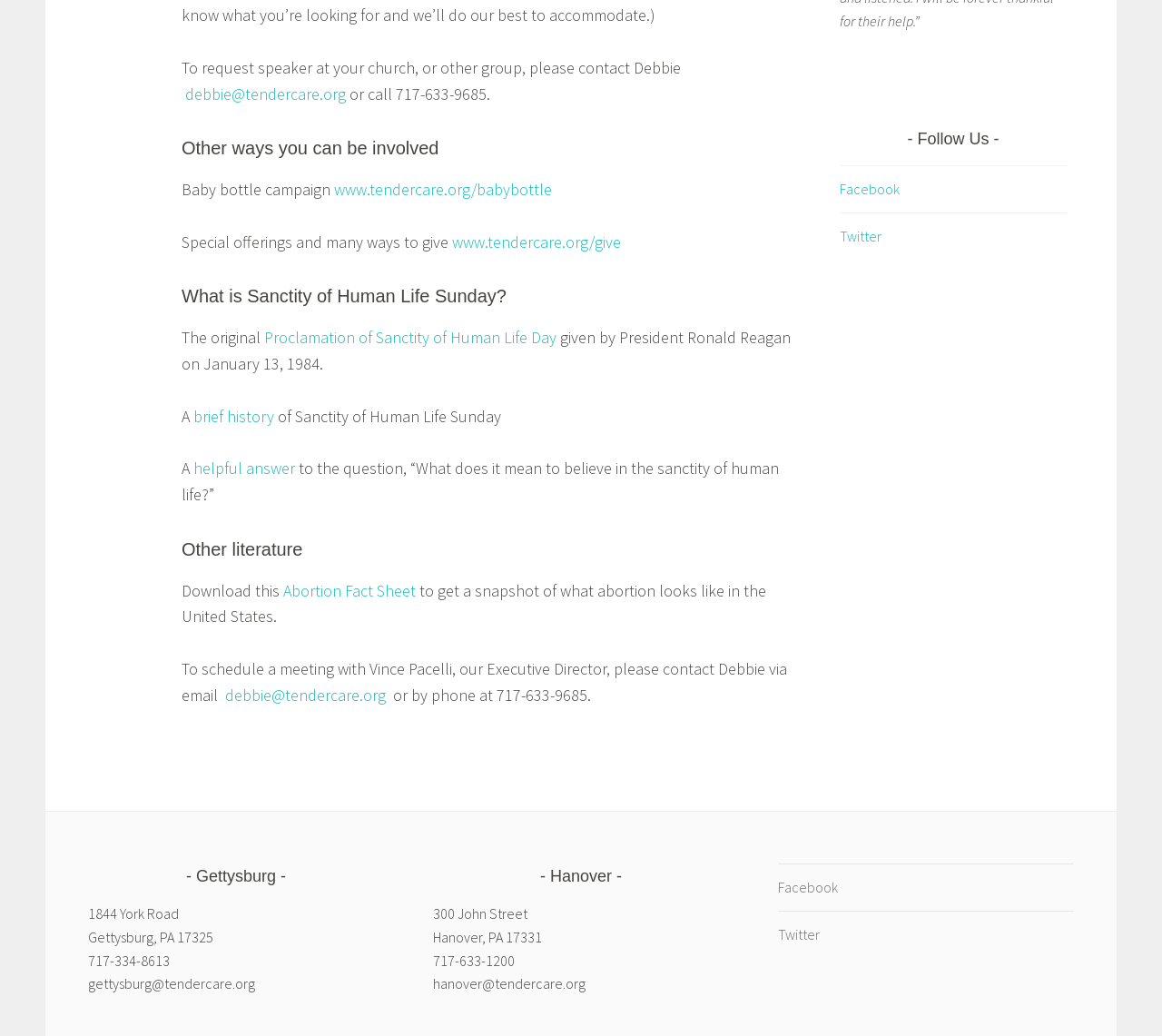What is the contact email for requesting a speaker? Examine the screenshot and reply using just one word or a brief phrase.

debbie@tendercare.org